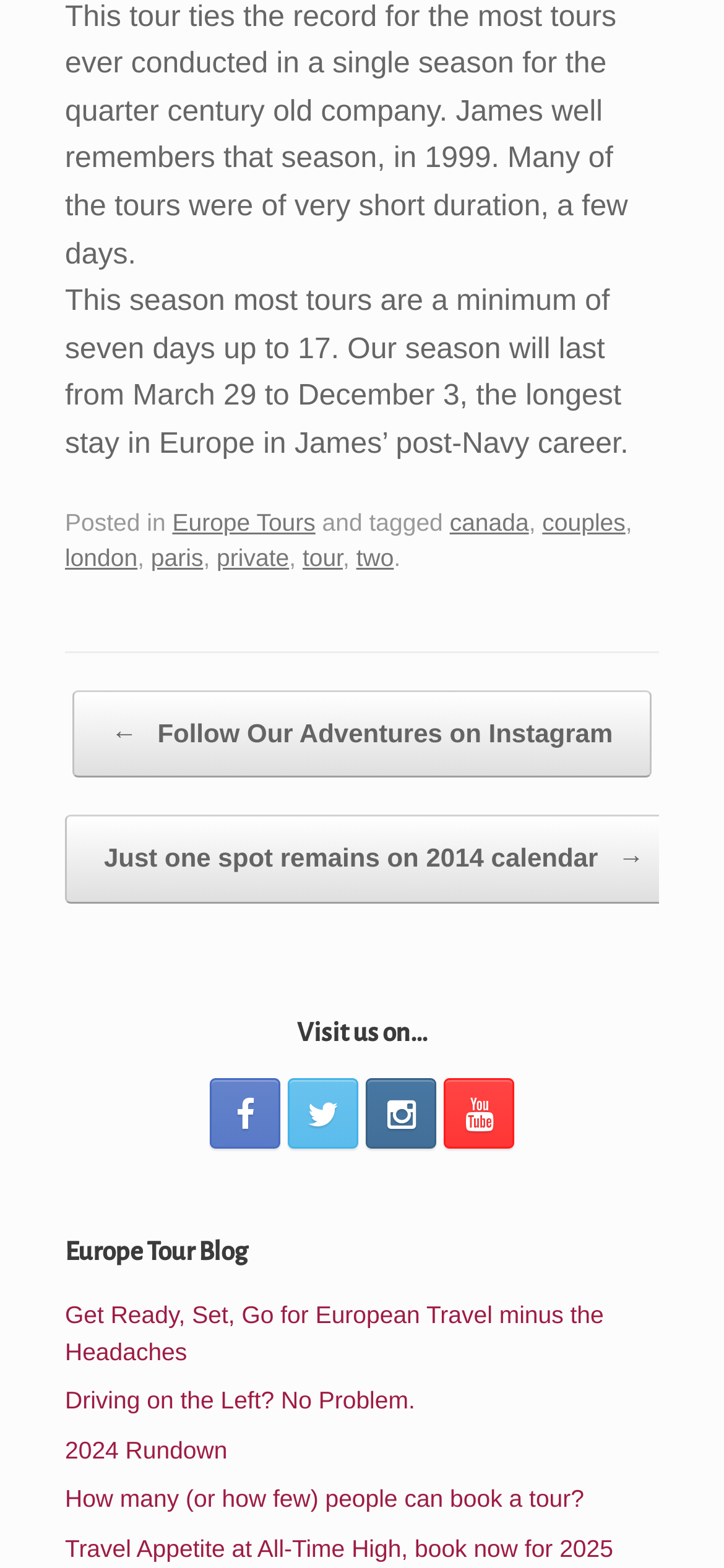Give the bounding box coordinates for this UI element: "couples". The coordinates should be four float numbers between 0 and 1, arranged as [left, top, right, bottom].

[0.749, 0.324, 0.864, 0.342]